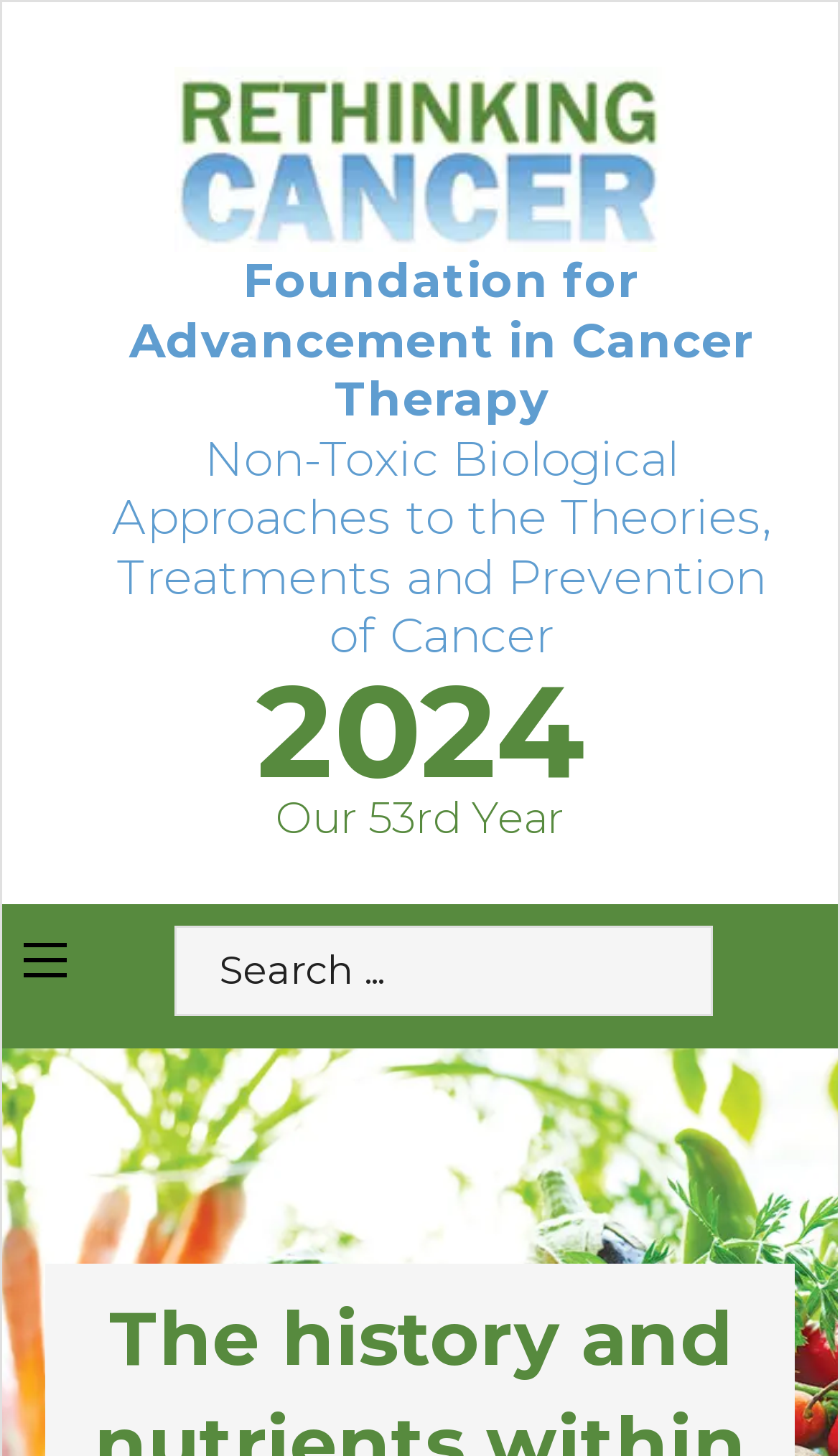What is the purpose of the search box?
Identify the answer in the screenshot and reply with a single word or phrase.

To search